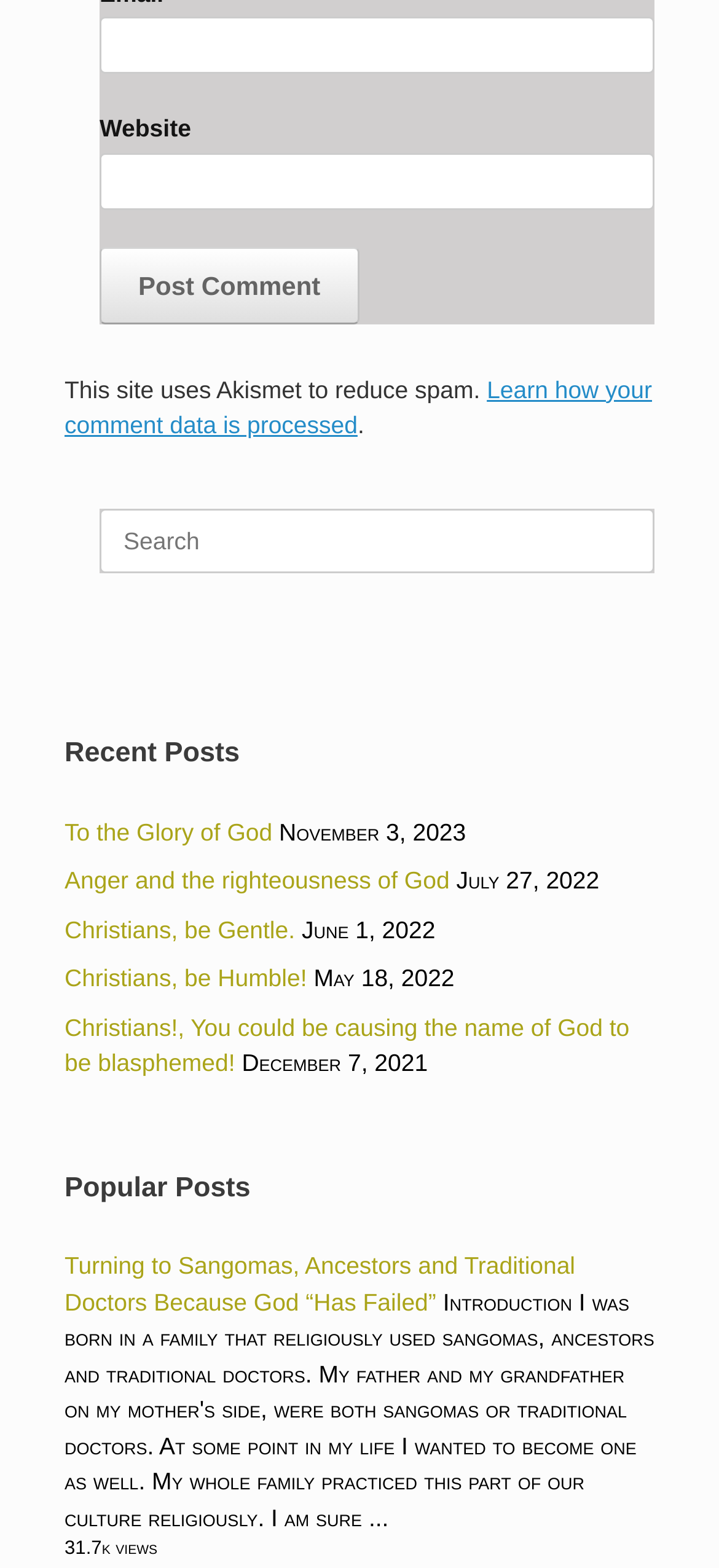Show the bounding box coordinates of the element that should be clicked to complete the task: "Search for something".

[0.138, 0.324, 0.91, 0.365]